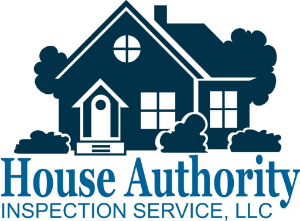Provide a comprehensive description of the image.

The image showcases the logo of "House Authority Inspection Service, LLC." The logo features a stylized blue house with distinct architectural elements, including a prominent door and a large window that give it an inviting appearance. Surrounding the house are stylized trees, creating a sense of warmth and professionalism. Below the house graphic, the name of the service is displayed in a bold, blue font. The design reflects a focus on home inspections, conveying trust and expertise in the field, with an emphasis on providing comprehensive inspection services for potential homeowners.